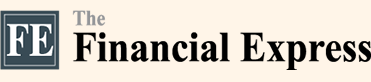Respond to the question below with a concise word or phrase:
What is the full name of the publication?

Financial Express